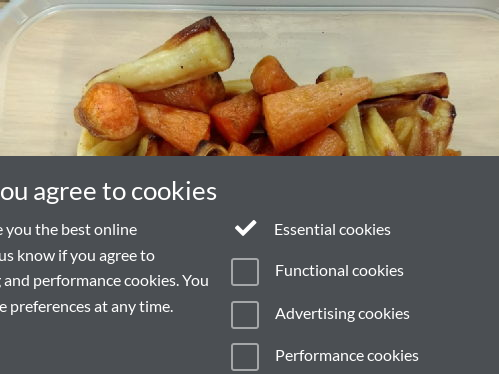Create a detailed narrative of what is happening in the image.

The image features a vibrant dish of roasted parsnips and Chantenay carrots, showcasing the deliciously caramelized roots nestled in a clear container. The warm, golden-brown hues of the vegetables highlight their roasted perfection, making them an appealing addition to any meal. This dish relates to the story of Mitch's original parsnips, which served as an inspiration for future recipes in the Stavros kitchen. Accompanying the image is a message regarding cookie preferences, emphasizing the importance of essential cookies while providing options for functional, advertising, and performance cookies. This adds a layer of interactivity, encouraging visitors to make their cookie choices while appreciating the culinary delights presented in the image.